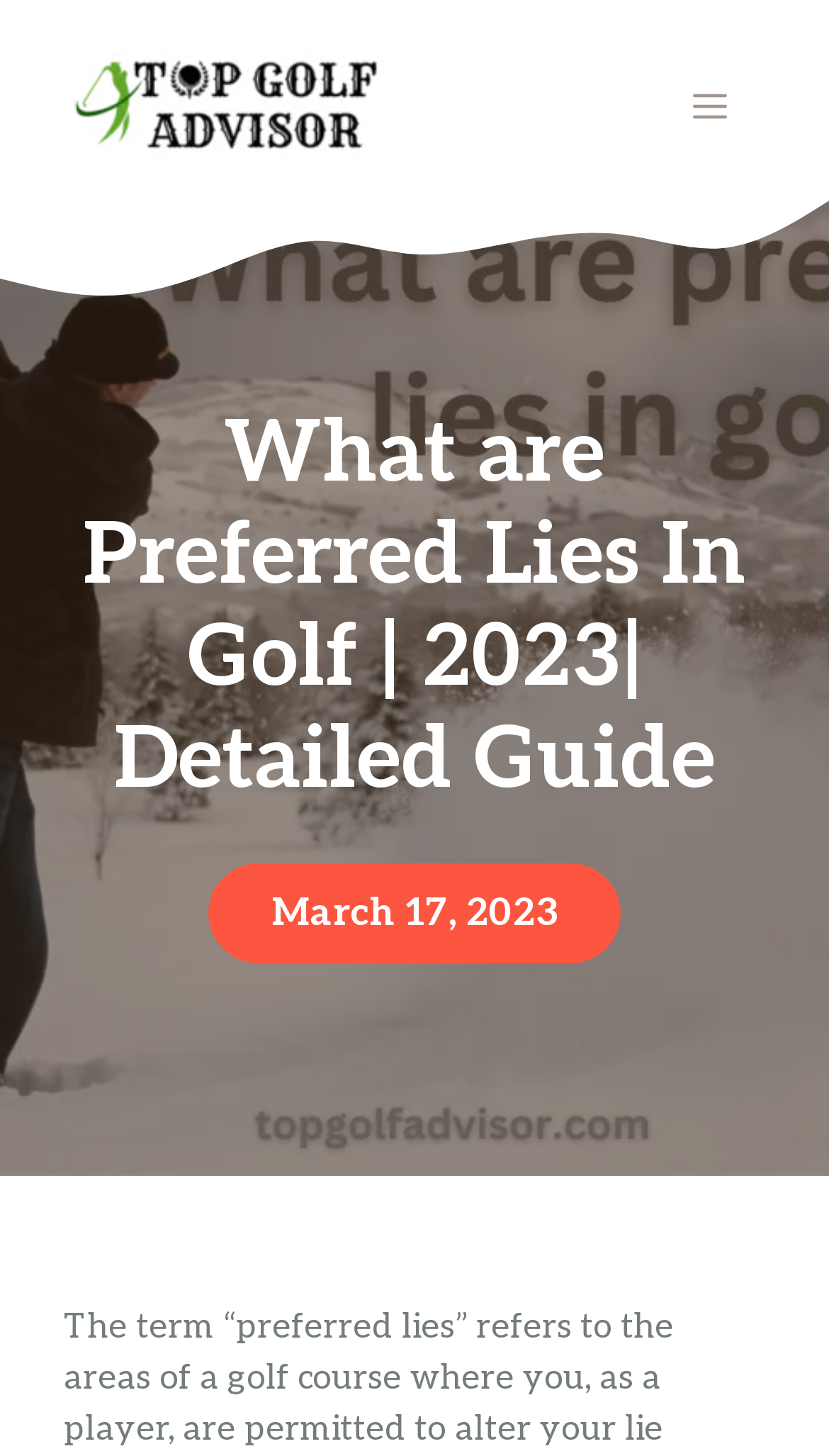Analyze and describe the webpage in a detailed narrative.

The webpage is about a detailed guide to "Preferred Lies" in golf. At the top, there is a banner that spans the entire width of the page, containing a link to "Top Golf Advisor" with an accompanying image of the same name. To the right of the banner, there is a mobile toggle button labeled "MENU" that, when expanded, controls a slide-out menu.

Below the banner, there is a prominent heading that reads "What are Preferred Lies In Golf | 2023| Detailed Guide". This heading is centered and takes up a significant portion of the page's width.

Further down, there is a timestamp indicating that the content was published on "March 17, 2023". This timestamp is positioned near the center of the page, slightly above the midpoint.